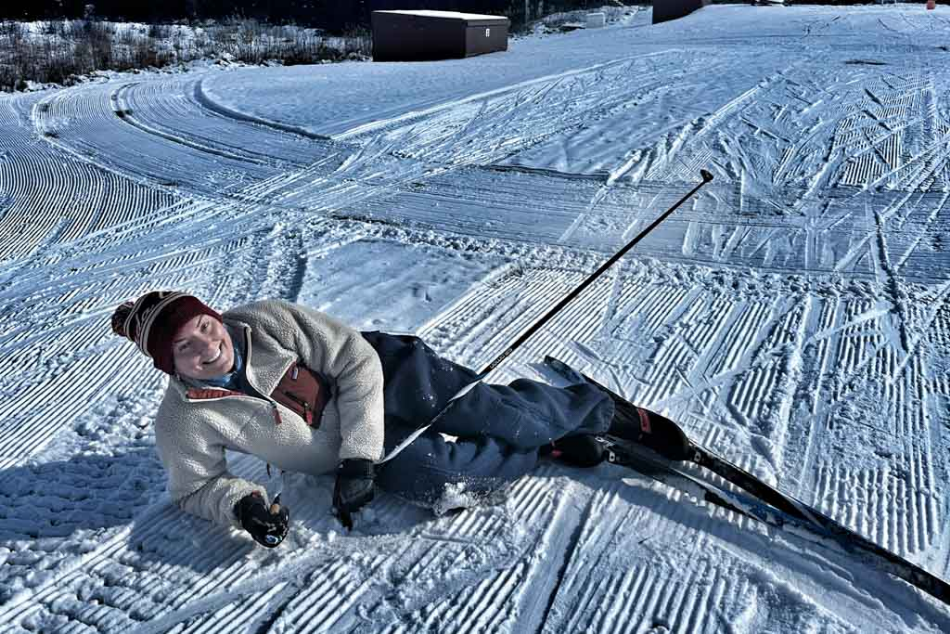Answer the question with a single word or phrase: 
What is the woman wearing on her head?

A knit hat